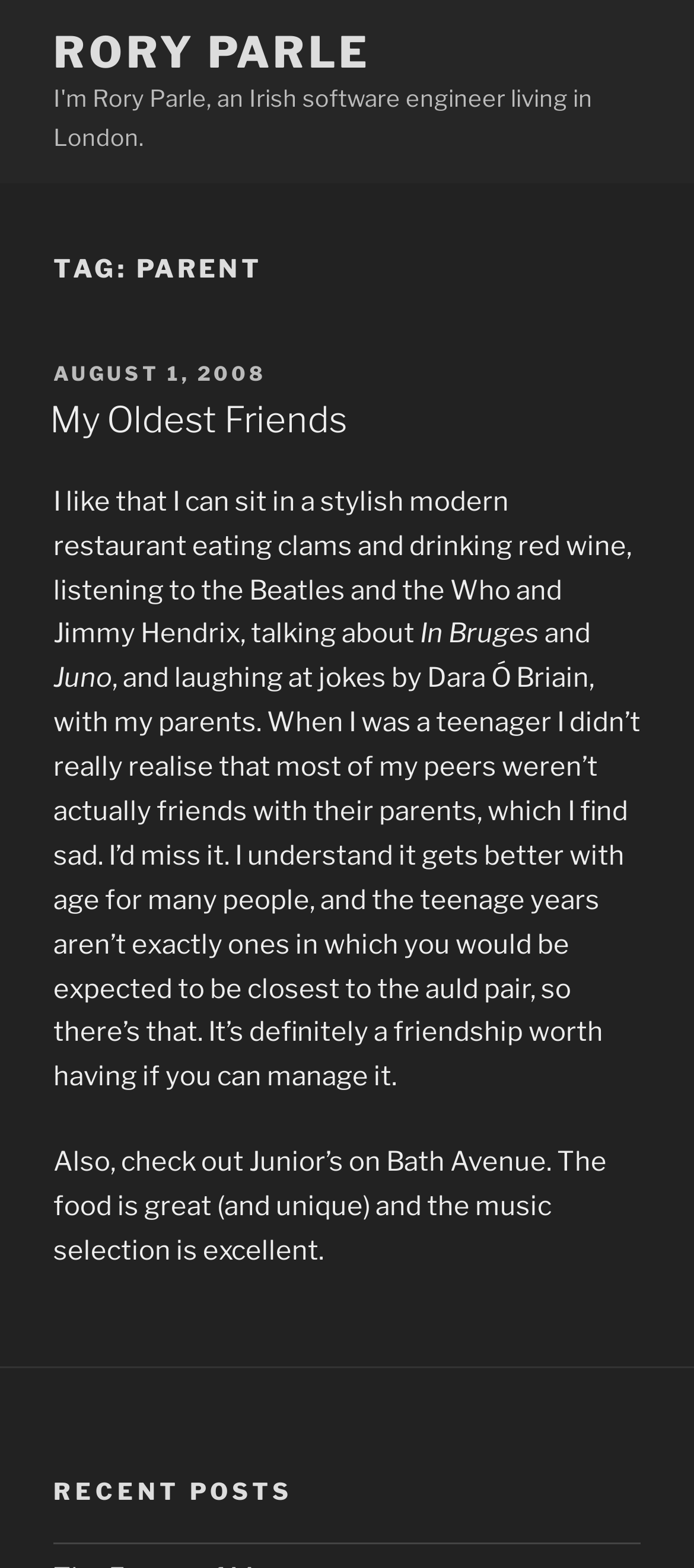Please reply to the following question using a single word or phrase: 
What is the category of the post?

TAG: PARENT